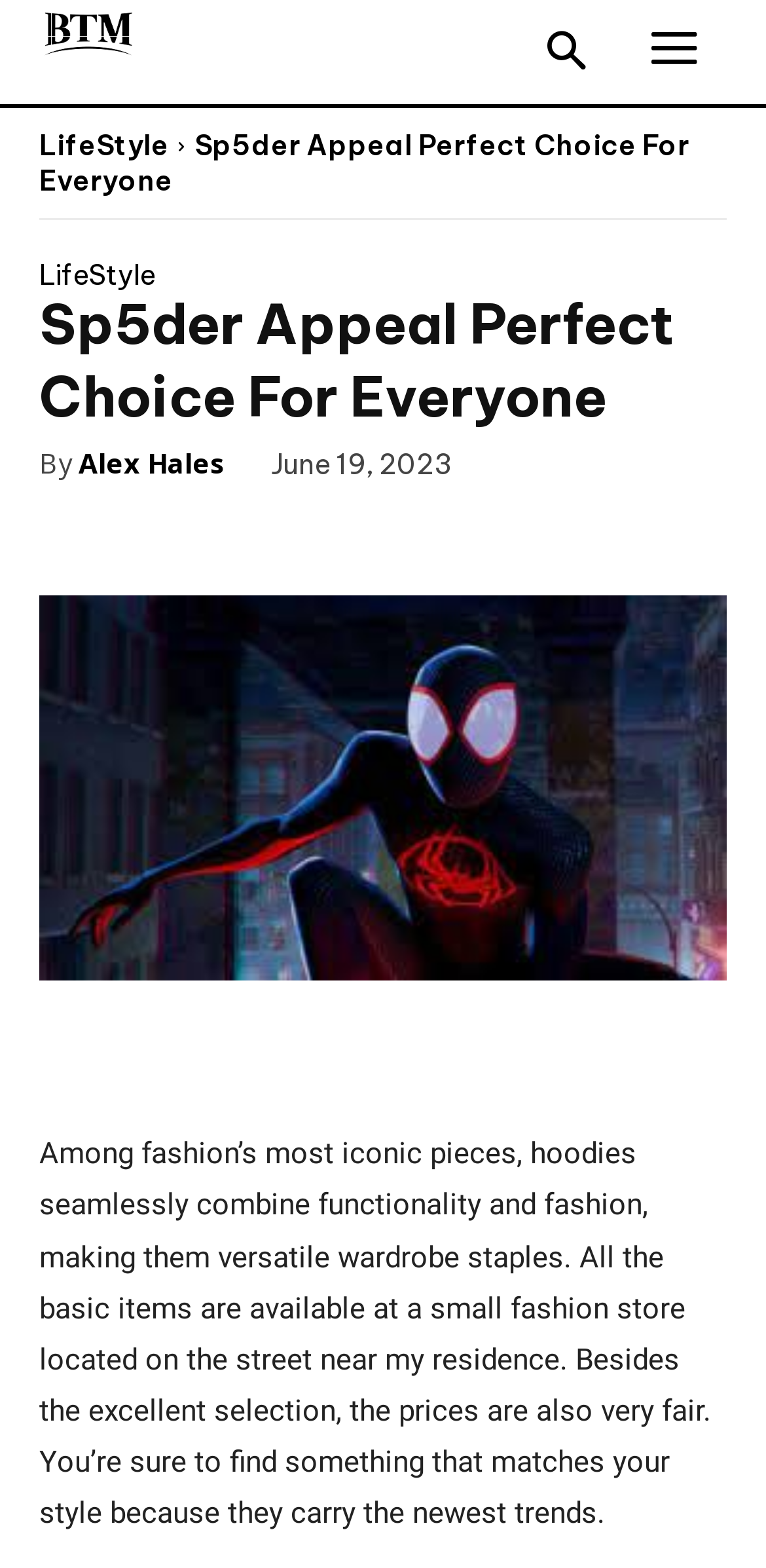Create a detailed summary of all the visual and textual information on the webpage.

The webpage appears to be a blog post or article about fashion, specifically focusing on hoodies. At the top left corner, there is a logo image with a link, accompanied by a navigation menu with links to "LifeStyle" and the title "Sp5der Appeal Perfect Choice For Everyone". The title is also presented as a heading, taking up a significant portion of the top section.

Below the title, there is a byline with the author's name, "Alex Hales", and a timestamp indicating the post was published on June 19, 2023. To the right of the byline, there are four social media links represented by icons.

The main content of the webpage is a paragraph of text that discusses the versatility and functionality of hoodies as a fashion staple. The text is positioned below the title and byline section, taking up most of the middle and bottom sections of the page.

There is a large image below the title section, which appears to be a featured image or a visual representation of the article's topic. The image spans across the majority of the page's width.

Overall, the webpage has a clean and organized structure, with a clear hierarchy of elements and a focus on the main content.